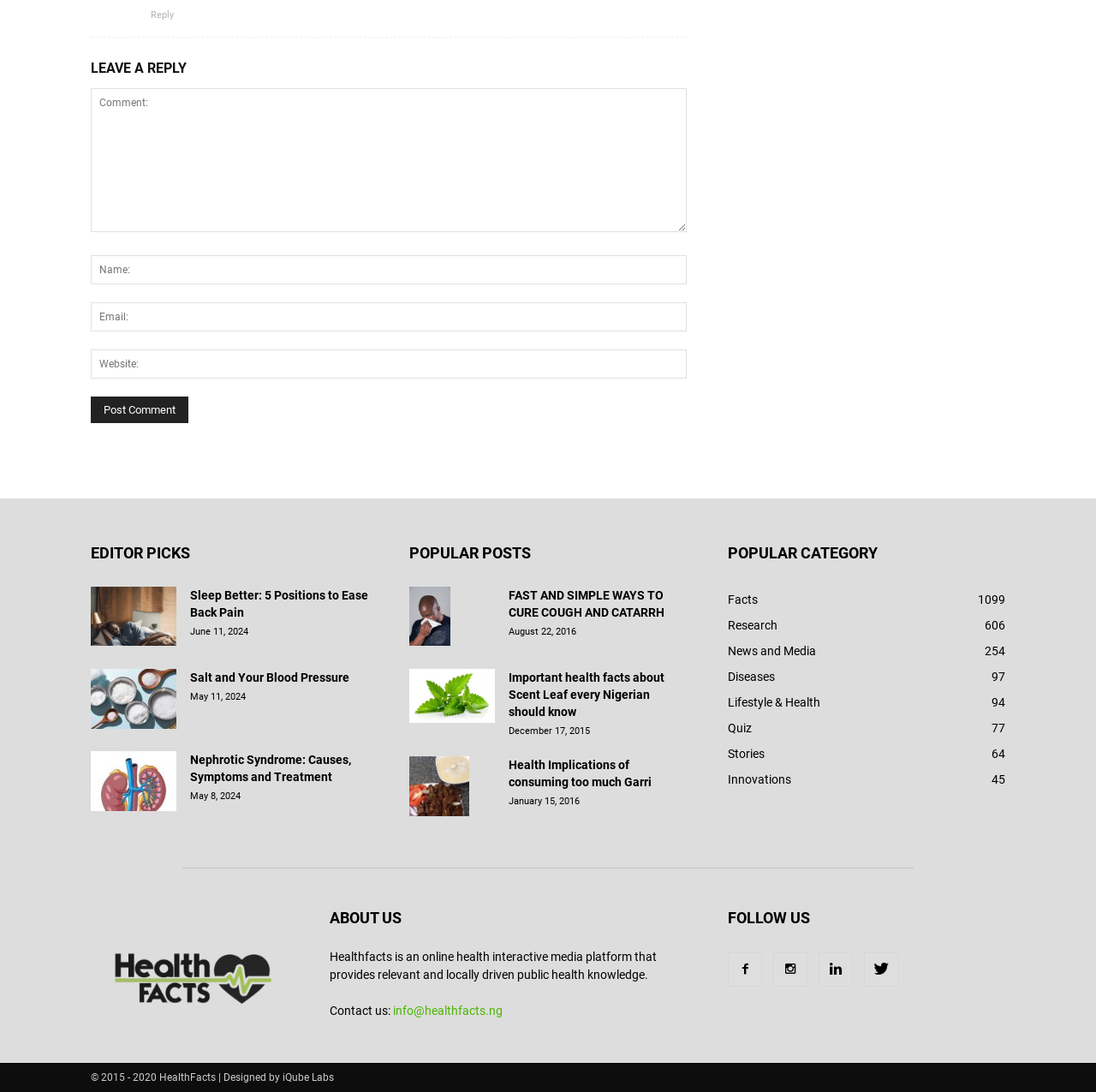Locate the bounding box coordinates of the element that needs to be clicked to carry out the instruction: "View the image". The coordinates should be given as four float numbers ranging from 0 to 1, i.e., [left, top, right, bottom].

None